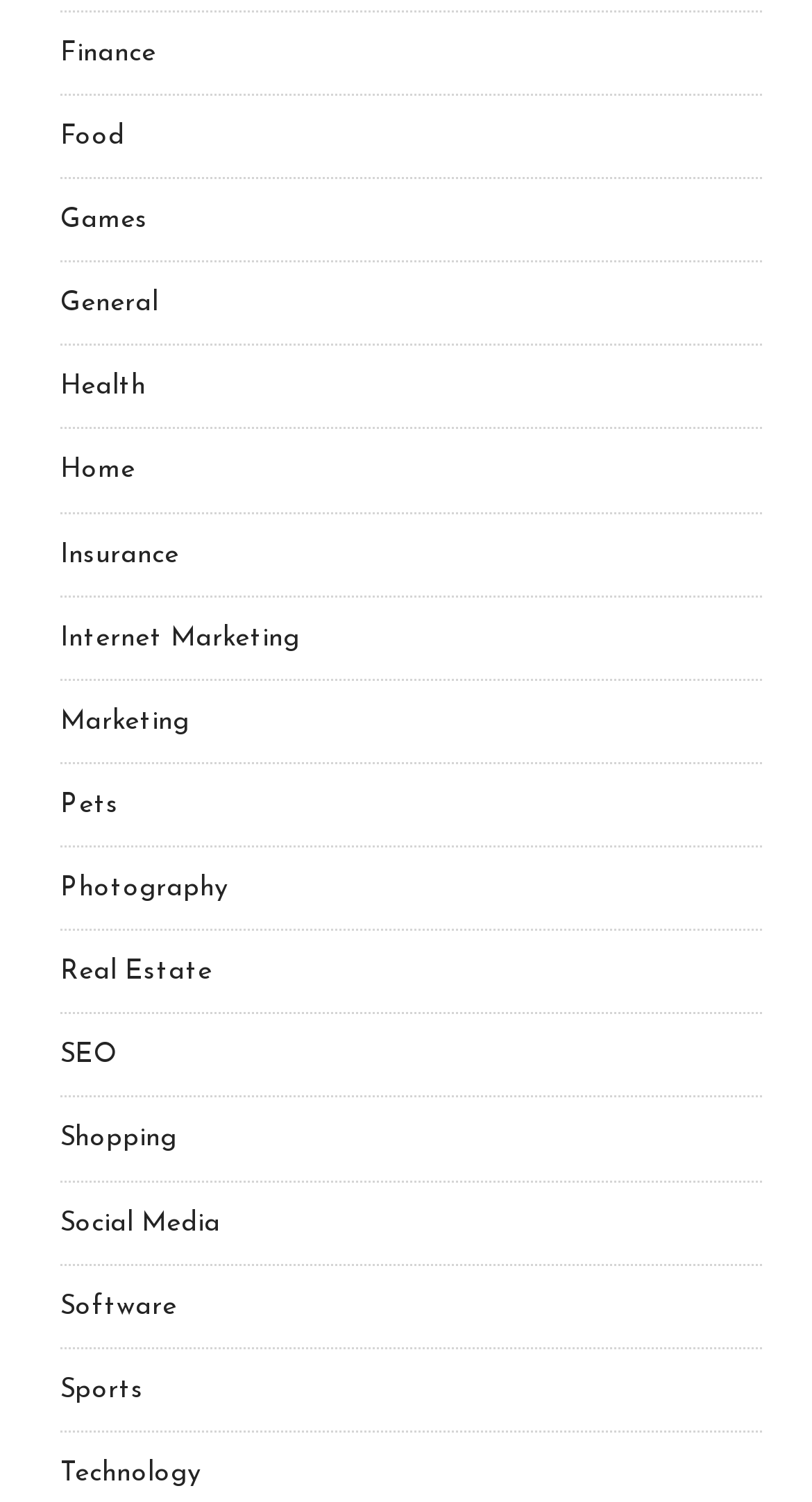Locate the UI element described by Real Estate in the provided webpage screenshot. Return the bounding box coordinates in the format (top-left x, top-left y, bottom-right x, bottom-right y), ensuring all values are between 0 and 1.

[0.074, 0.638, 0.262, 0.656]